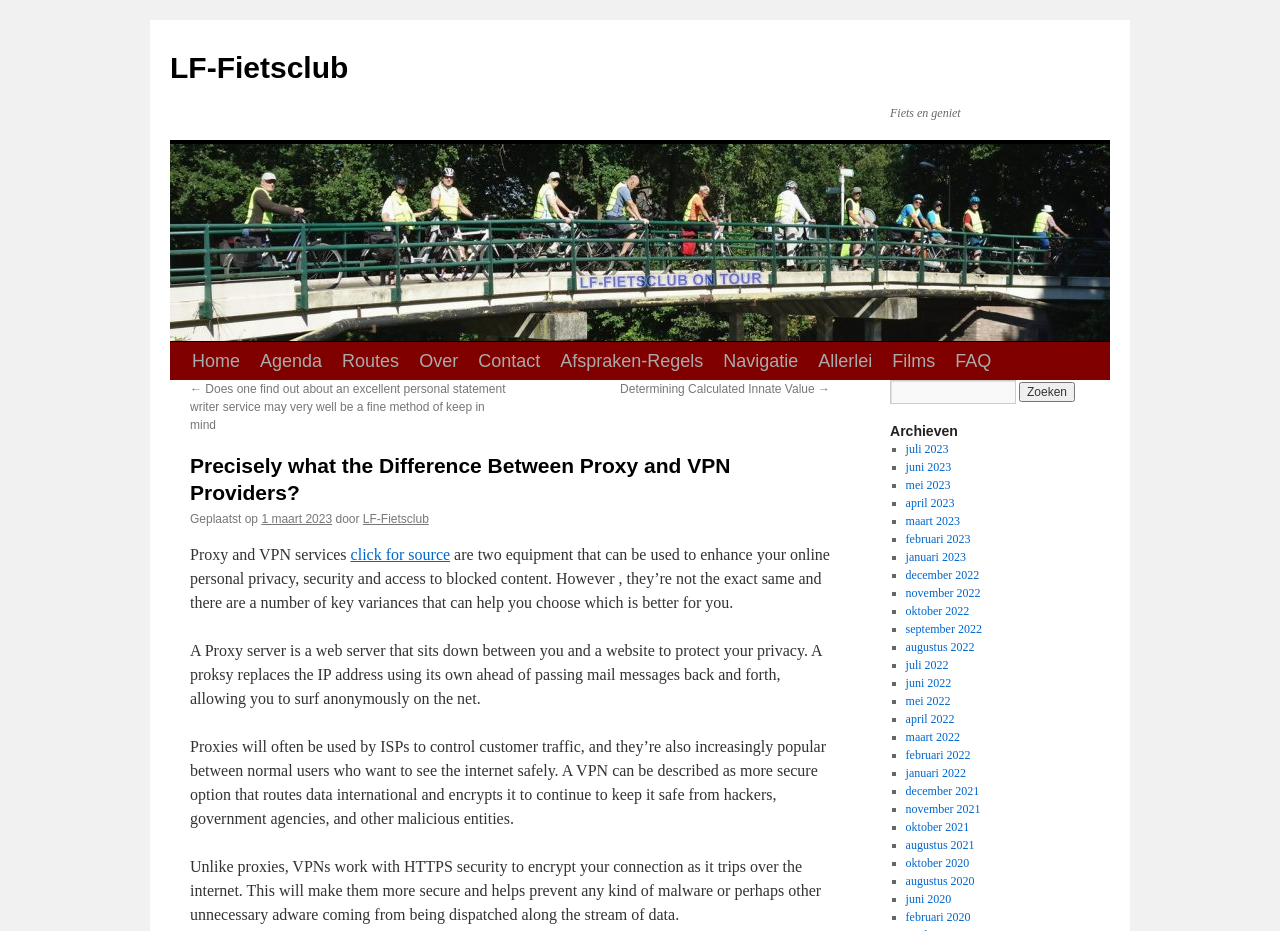Please answer the following question using a single word or phrase: What is the purpose of a Proxy server?

To protect privacy